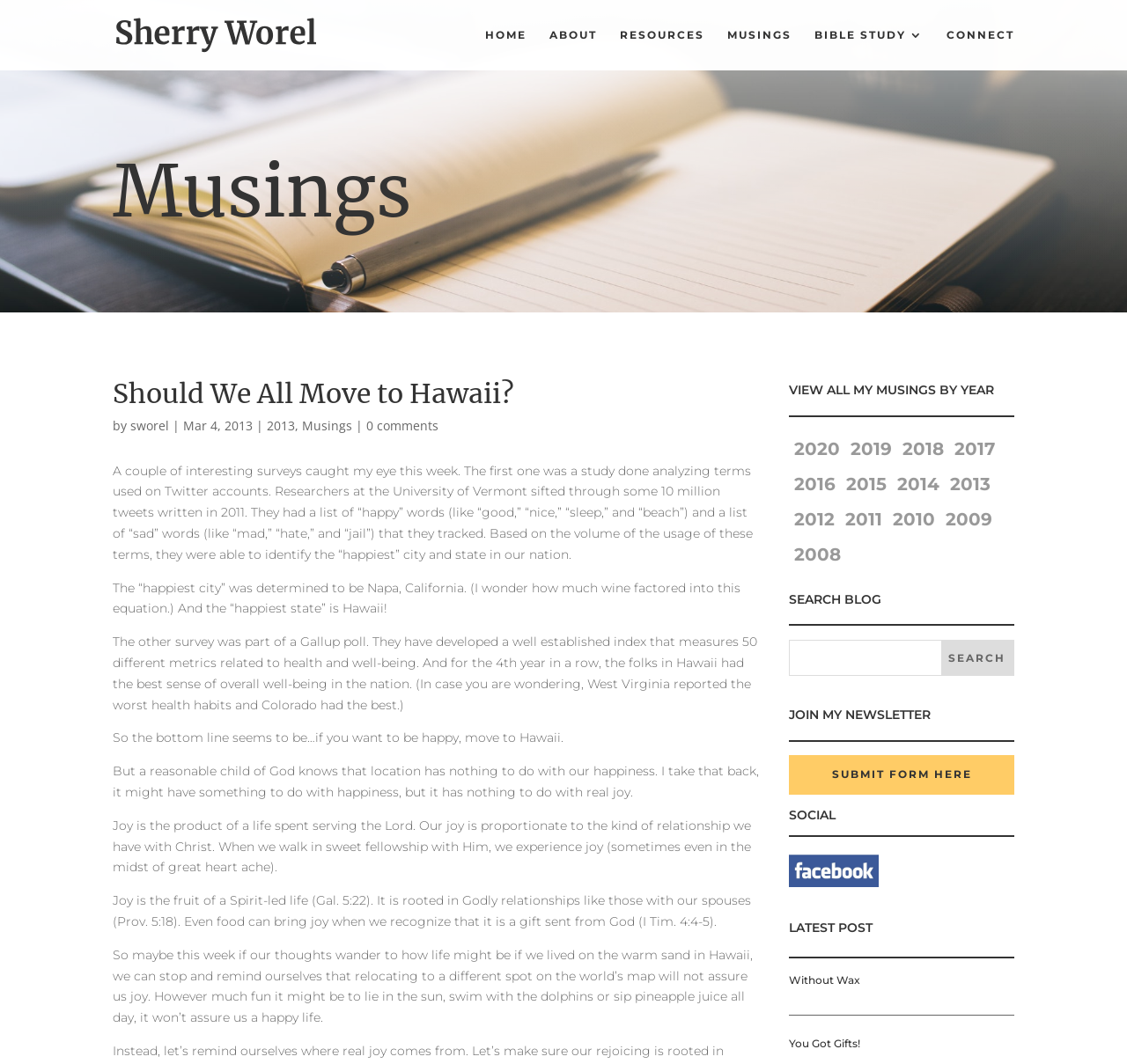Generate a comprehensive description of the webpage content.

This webpage is a blog post titled "Should We All Move to Hawaii?" by Sherry Worel. At the top of the page, there is a header section with a logo and a navigation menu consisting of links to "HOME", "ABOUT", "RESOURCES", "MUSINGS", "BIBLE STUDY 3", and "CONNECT". Below the header, there is a heading that displays the title of the blog post, followed by the author's name and the date of publication, March 4, 2013.

The main content of the blog post is divided into several paragraphs, which discuss the results of two surveys related to happiness and well-being. The first survey analyzed Twitter accounts to determine the happiest city and state in the US, with Napa, California, and Hawaii being the winners, respectively. The second survey, conducted by Gallup, measured 50 metrics related to health and well-being, with Hawaii ranking as the state with the best sense of overall well-being for the fourth year in a row.

The blog post also includes some reflective thoughts on the relationship between location and happiness, concluding that true joy comes from a life spent serving the Lord and having a strong relationship with Christ.

On the right-hand side of the page, there is a sidebar with several sections. The first section displays a list of years, from 2008 to 2020, with links to view all musings by year. Below this section, there is a search bar with a button to search the blog. Further down, there is a section to join the newsletter, followed by a section with social media links. The final section displays the latest post, with links to two articles, "Without Wax" and "You Got Gifts!".